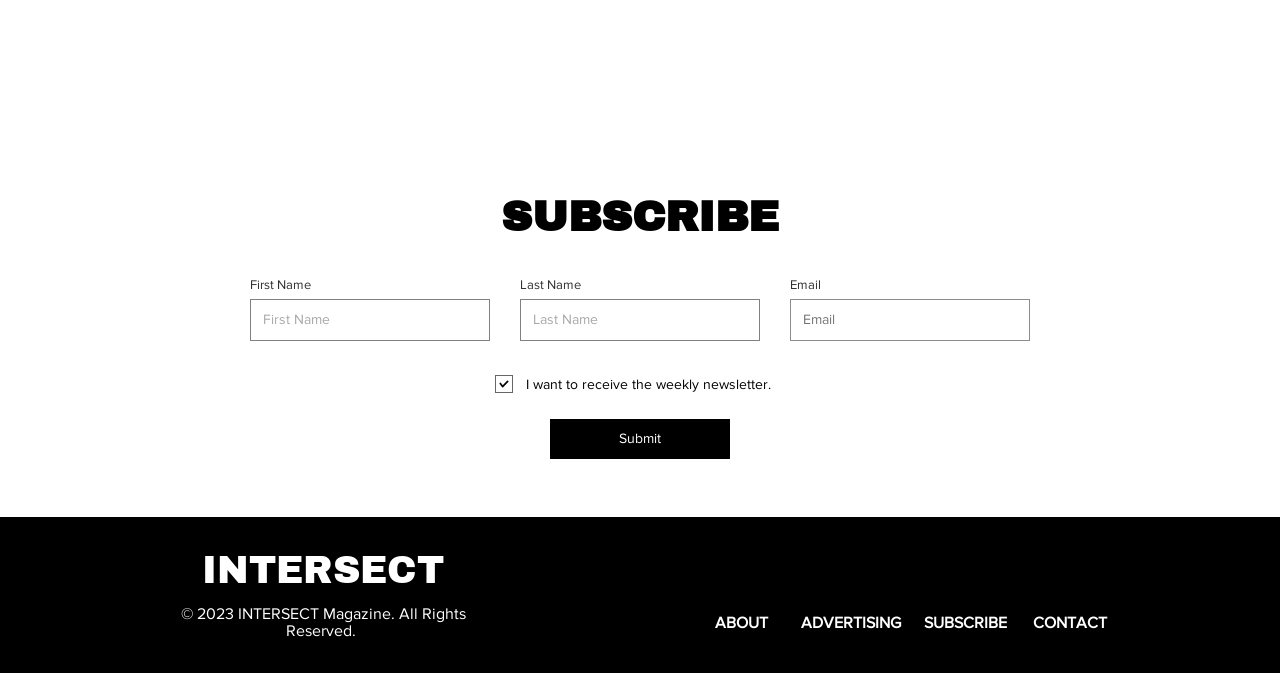Calculate the bounding box coordinates of the UI element given the description: "name="email" placeholder="Email"".

[0.617, 0.444, 0.805, 0.507]